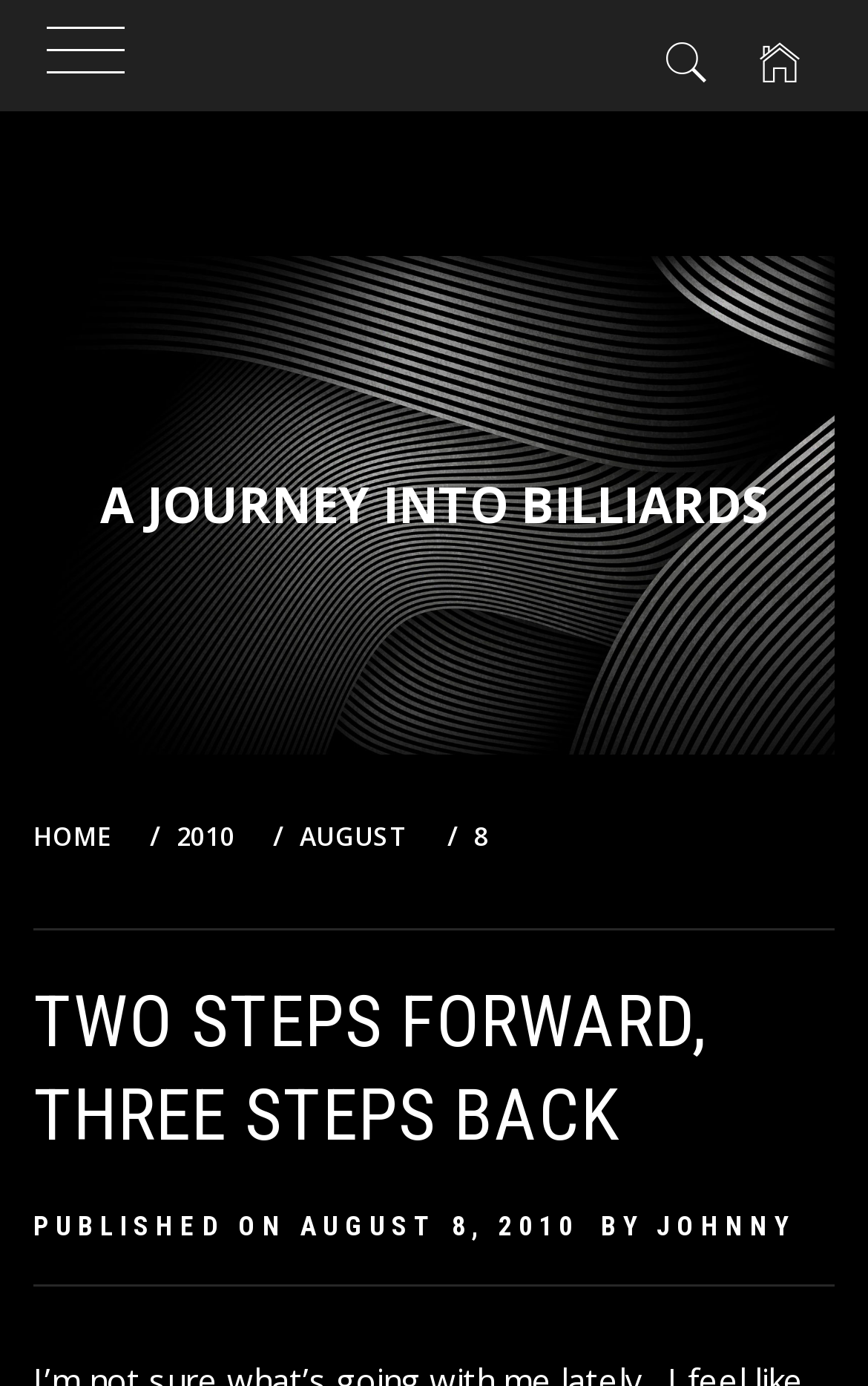Please find the bounding box coordinates of the element's region to be clicked to carry out this instruction: "check publication date".

[0.346, 0.874, 0.667, 0.897]